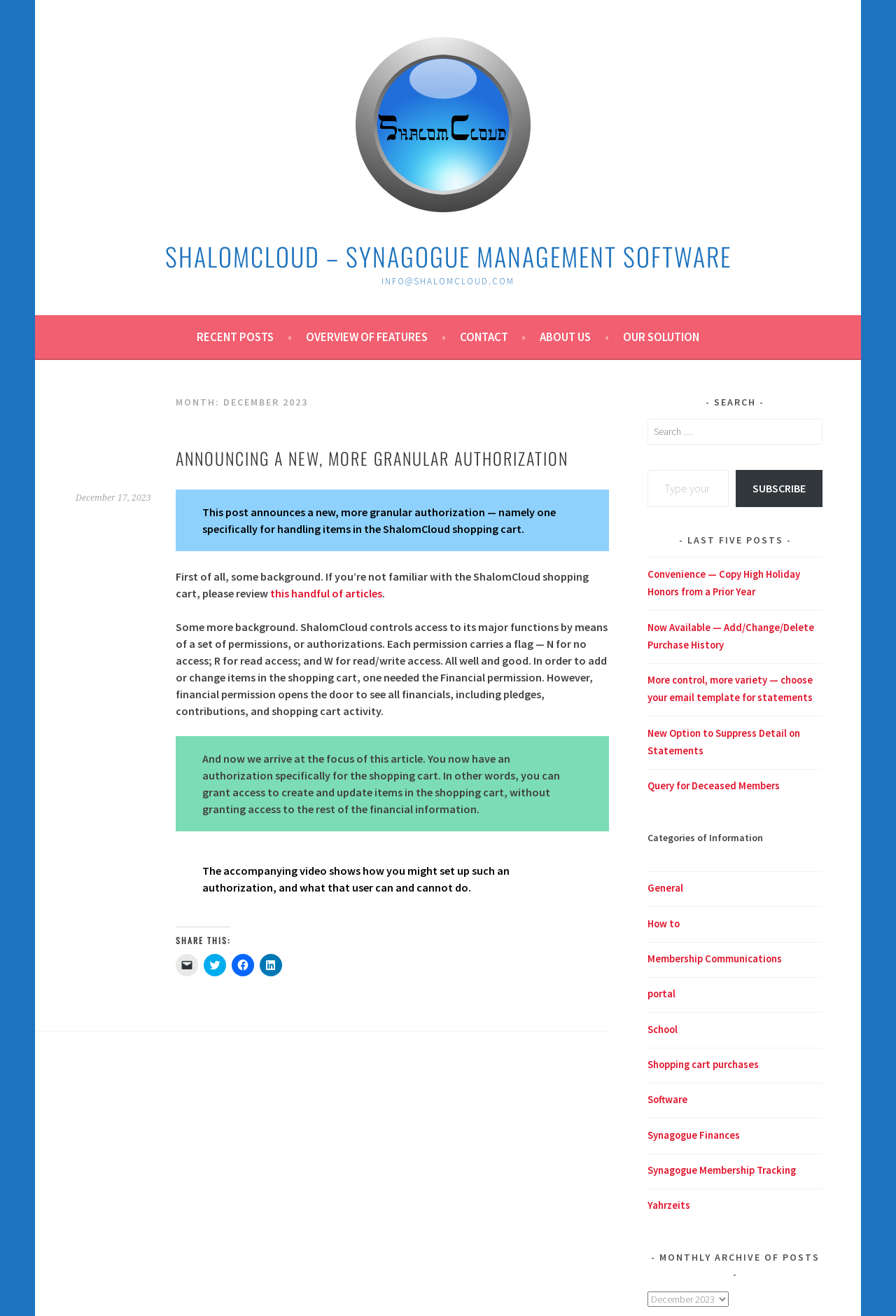Describe all significant elements and features of the webpage.

This webpage is about ShalomCloud, a synagogue management software. At the top, there is a heading that reads "SHALOMCLOUD – SYNAGOGUE MANAGEMENT SOFTWARE" with a link to the same text. Below it, there is a heading with the email address "INFO@SHALOMCLOUD.COM". 

To the right of these headings, there are five links: "RECENT POSTS •", "OVERVIEW OF FEATURES •", "CONTACT •", "ABOUT US •", and "OUR SOLUTION". 

Below these links, there is a main section that contains an article with a heading "MONTH: DECEMBER 2023". The article announces a new, more granular authorization for handling items in the shopping cart. The text explains the background and purpose of this new authorization, and provides a link to a video that shows how to set it up. 

On the right side of the article, there are links to share the post on social media platforms, including email, Twitter, Facebook, and LinkedIn. 

Below the article, there is a search bar with a label "Search for:". 

Further down, there is a section to subscribe to a newsletter, where users can enter their email address and click the "SUBSCRIBE" button. 

Next, there is a section titled "- LAST FIVE POSTS -" that lists five links to recent posts, including "Convenience — Copy High Holiday Honors from a Prior Year" and "Query for Deceased Members". 

Below this section, there is a list of categories of information, including "General", "How to", "Membership Communications", and others. 

Finally, at the bottom of the page, there is a section titled "- MONTHLY ARCHIVE OF POSTS-" with a combobox to select a month.